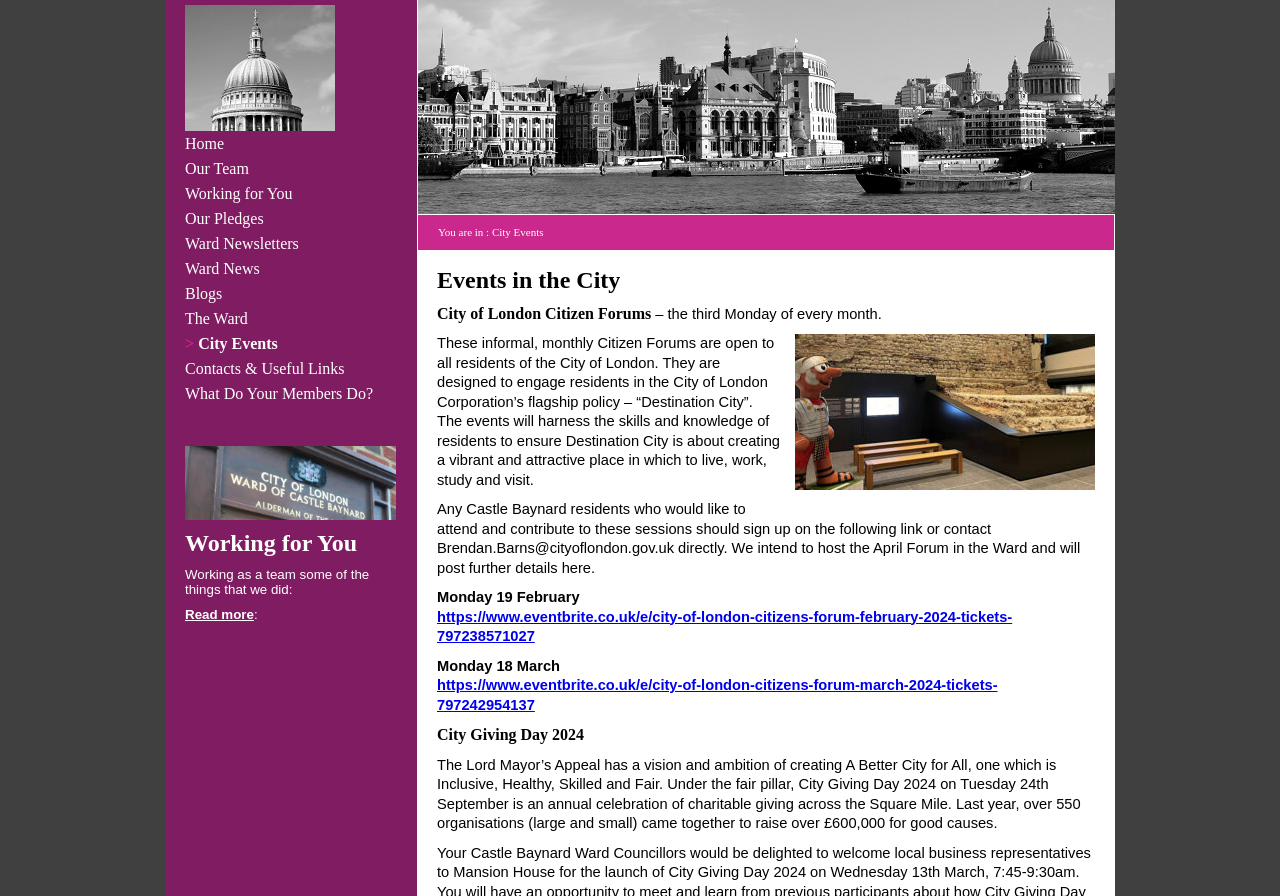Give a full account of the webpage's elements and their arrangement.

The webpage is about Castle Baynard, a ward in the City of London. At the top, there is a heading with the title "Castle Baynard" and a link with the same name. Below the heading, there is a navigation menu with links to various pages, including "Home", "Our Team", "Working for You", and others.

On the left side of the page, there is a section with the title "Working for You" in bold text, followed by a paragraph describing the work done by the team. Below this section, there is a "Read more" link.

On the right side of the page, there is a large image that spans almost the entire width of the page. Above the image, there is a section with the title "You are in : City Events" and a subheading "Events in the City". This section describes the City of London Citizen Forums, which are monthly events open to all residents of the City of London. The forums aim to engage residents in the City of London Corporation's policy "Destination City".

Below the image, there are several sections with information about upcoming events, including the City of London Citizen Forums in February and March, and City Giving Day 2024. Each event has a brief description, date, and a link to register or learn more.